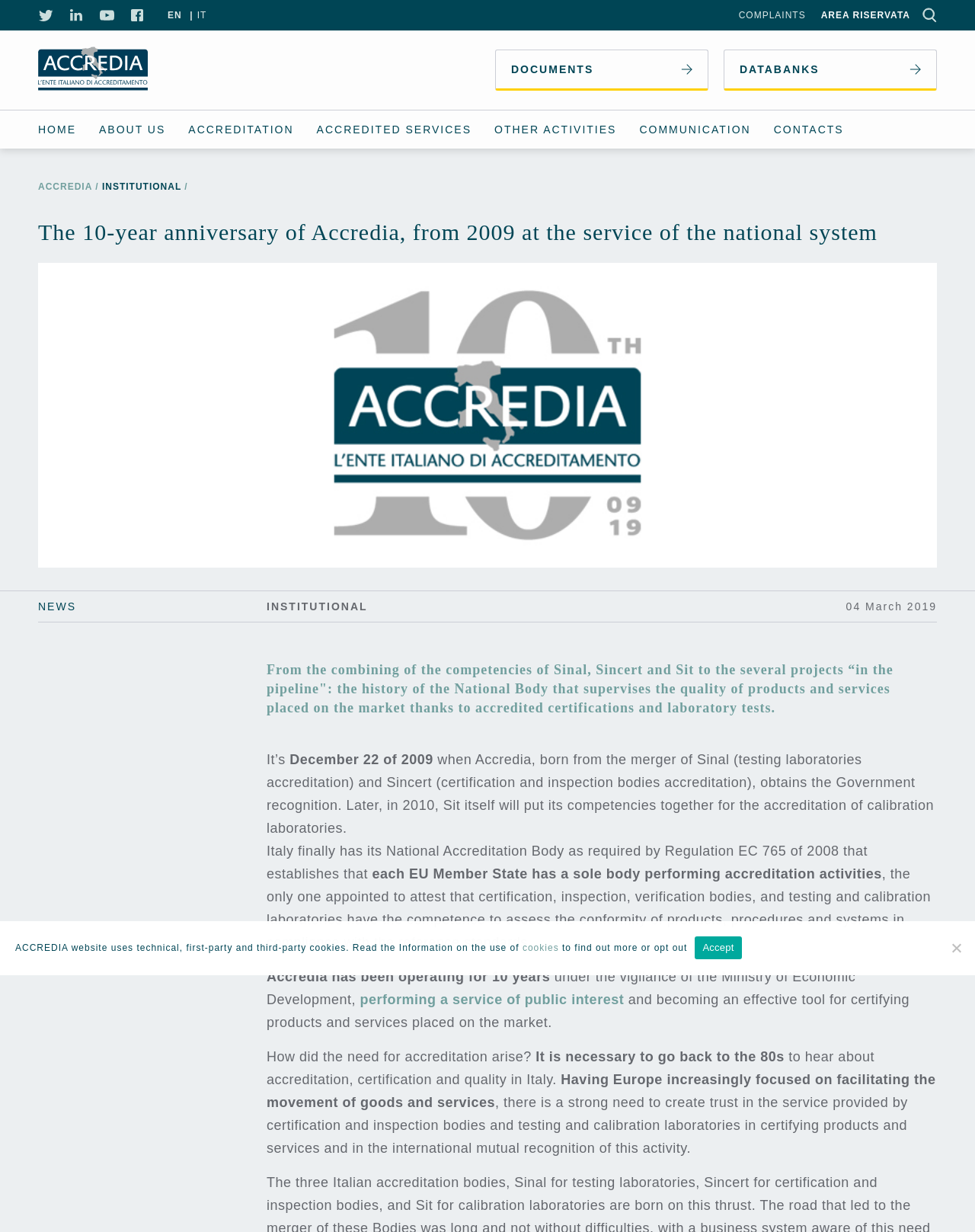Find the bounding box coordinates for the UI element whose description is: "Accreditation". The coordinates should be four float numbers between 0 and 1, in the format [left, top, right, bottom].

[0.193, 0.09, 0.301, 0.121]